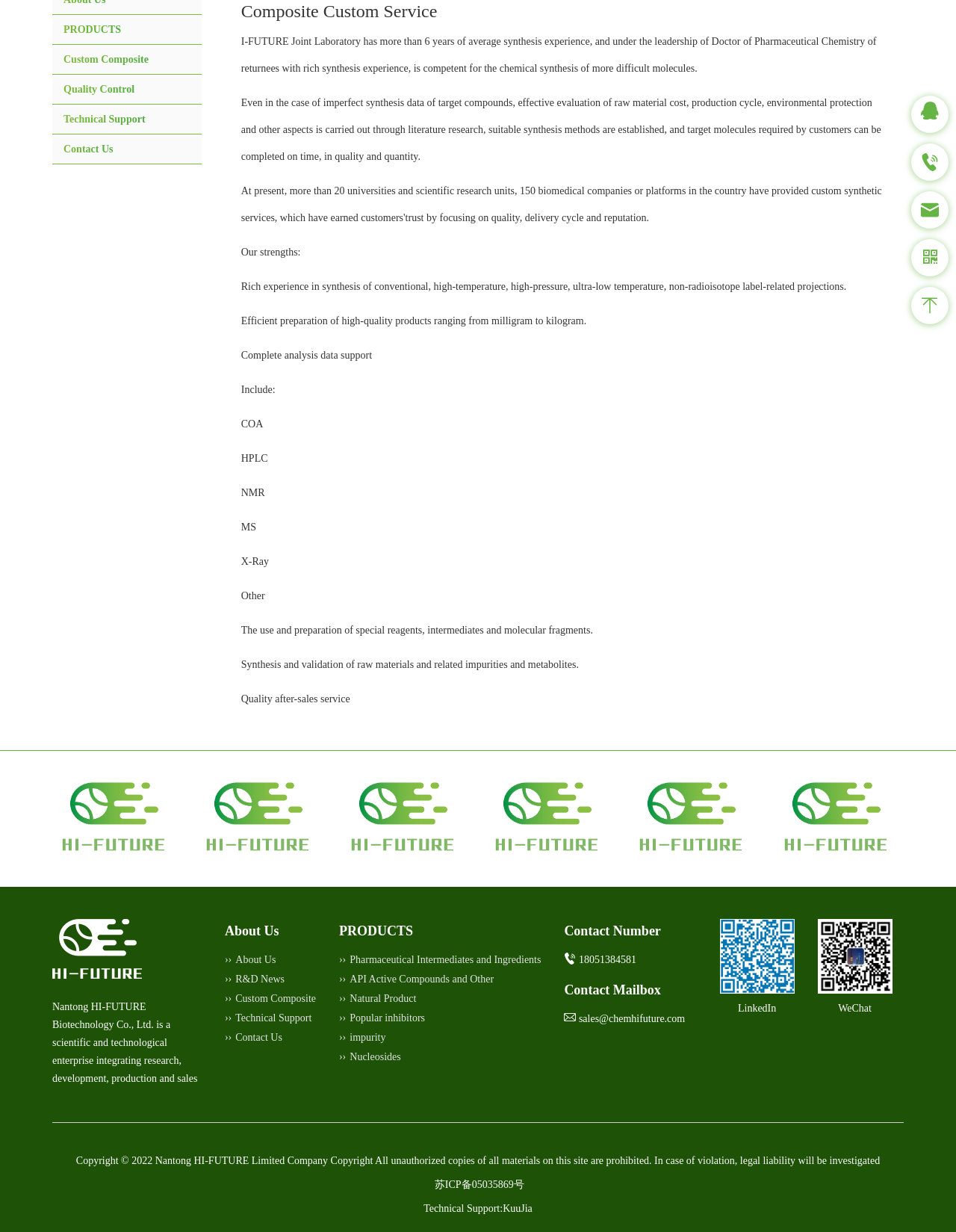Given the description of the UI element: "KuuJia", predict the bounding box coordinates in the form of [left, top, right, bottom], with each value being a float between 0 and 1.

[0.526, 0.976, 0.557, 0.985]